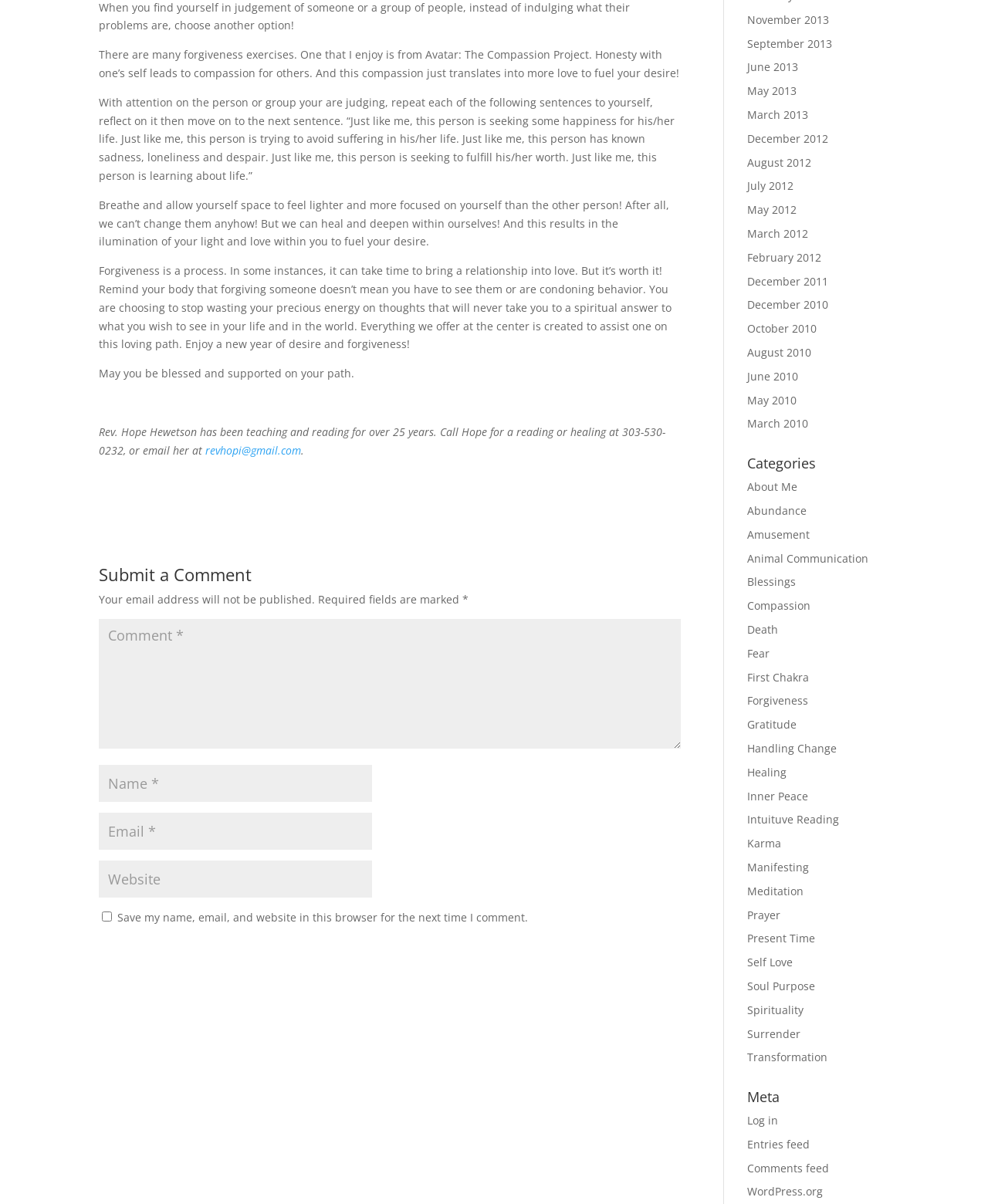Provide the bounding box coordinates for the UI element that is described by this text: "Cognac and Brandy". The coordinates should be in the form of four float numbers between 0 and 1: [left, top, right, bottom].

None